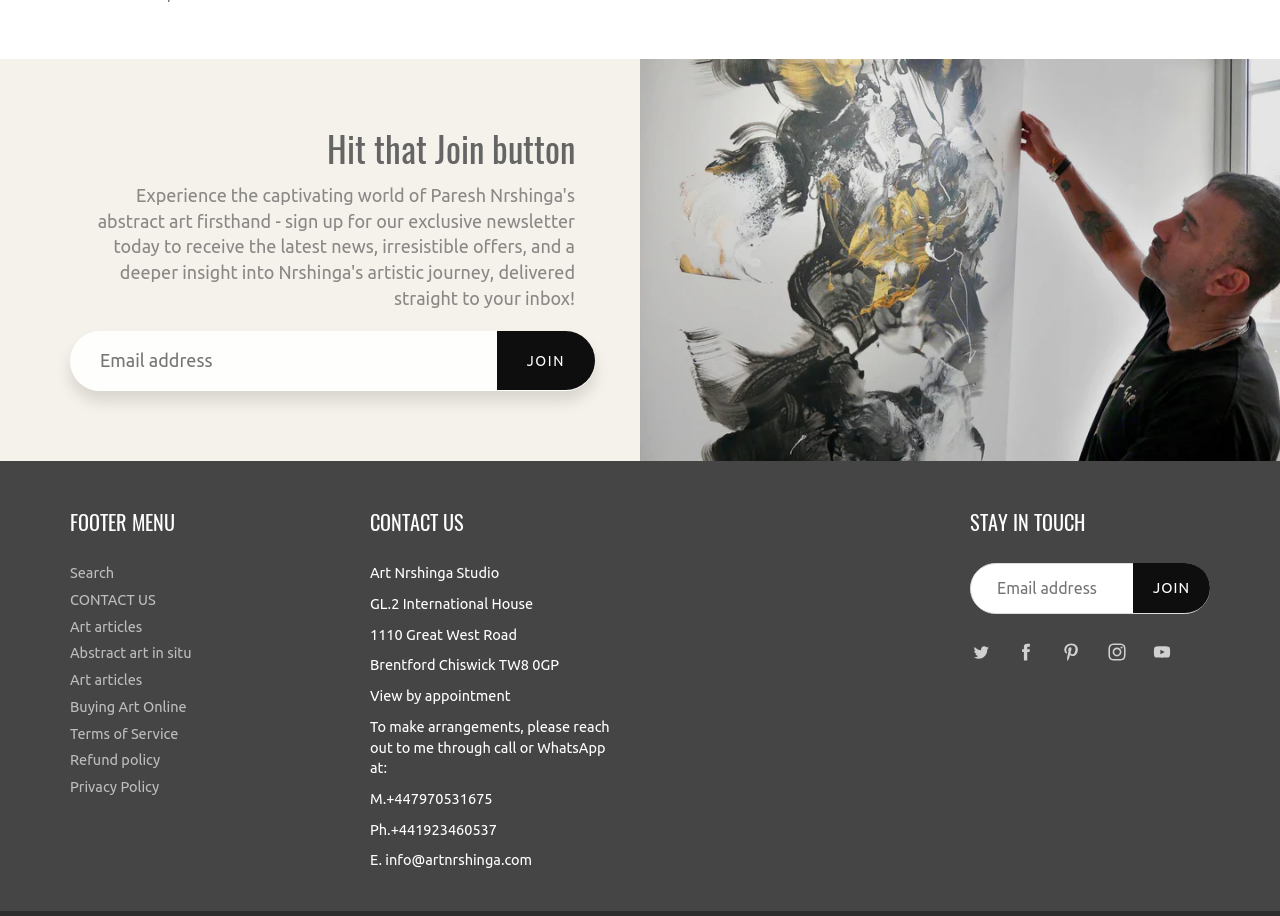Pinpoint the bounding box coordinates of the area that must be clicked to complete this instruction: "Search for something".

[0.055, 0.616, 0.089, 0.635]